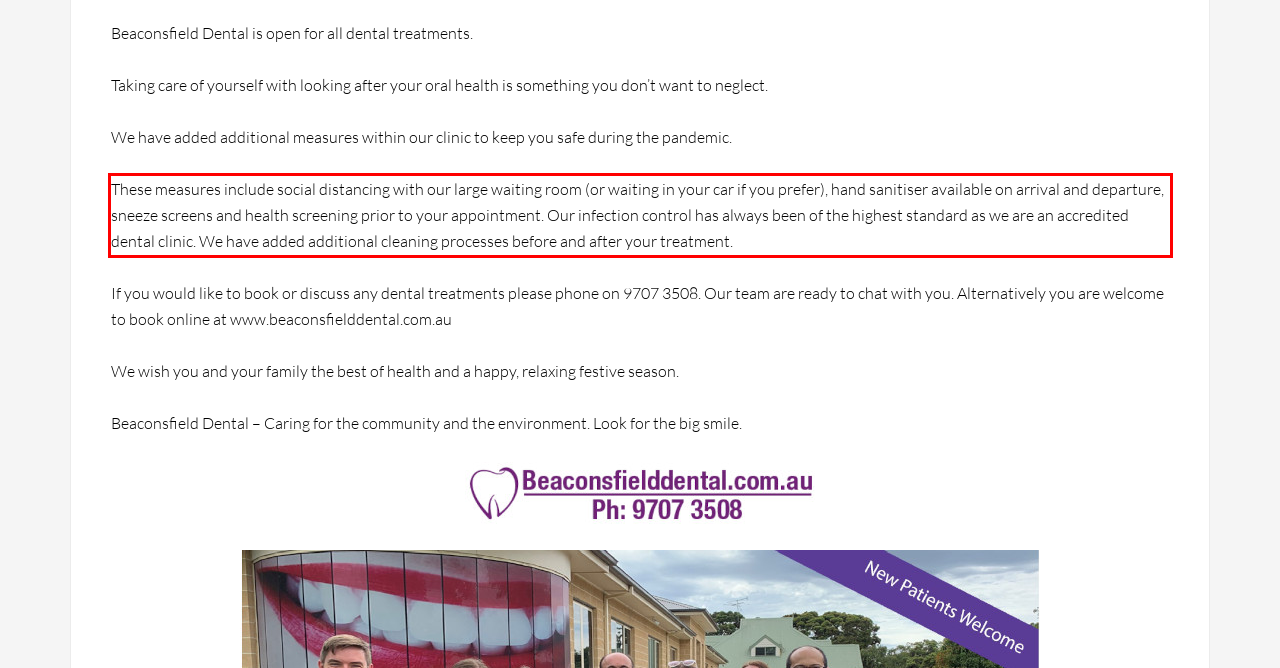Analyze the red bounding box in the provided webpage screenshot and generate the text content contained within.

These measures include social distancing with our large waiting room (or waiting in your car if you prefer), hand sanitiser available on arrival and departure, sneeze screens and health screening prior to your appointment. Our infection control has always been of the highest standard as we are an accredited dental clinic. We have added additional cleaning processes before and after your treatment.